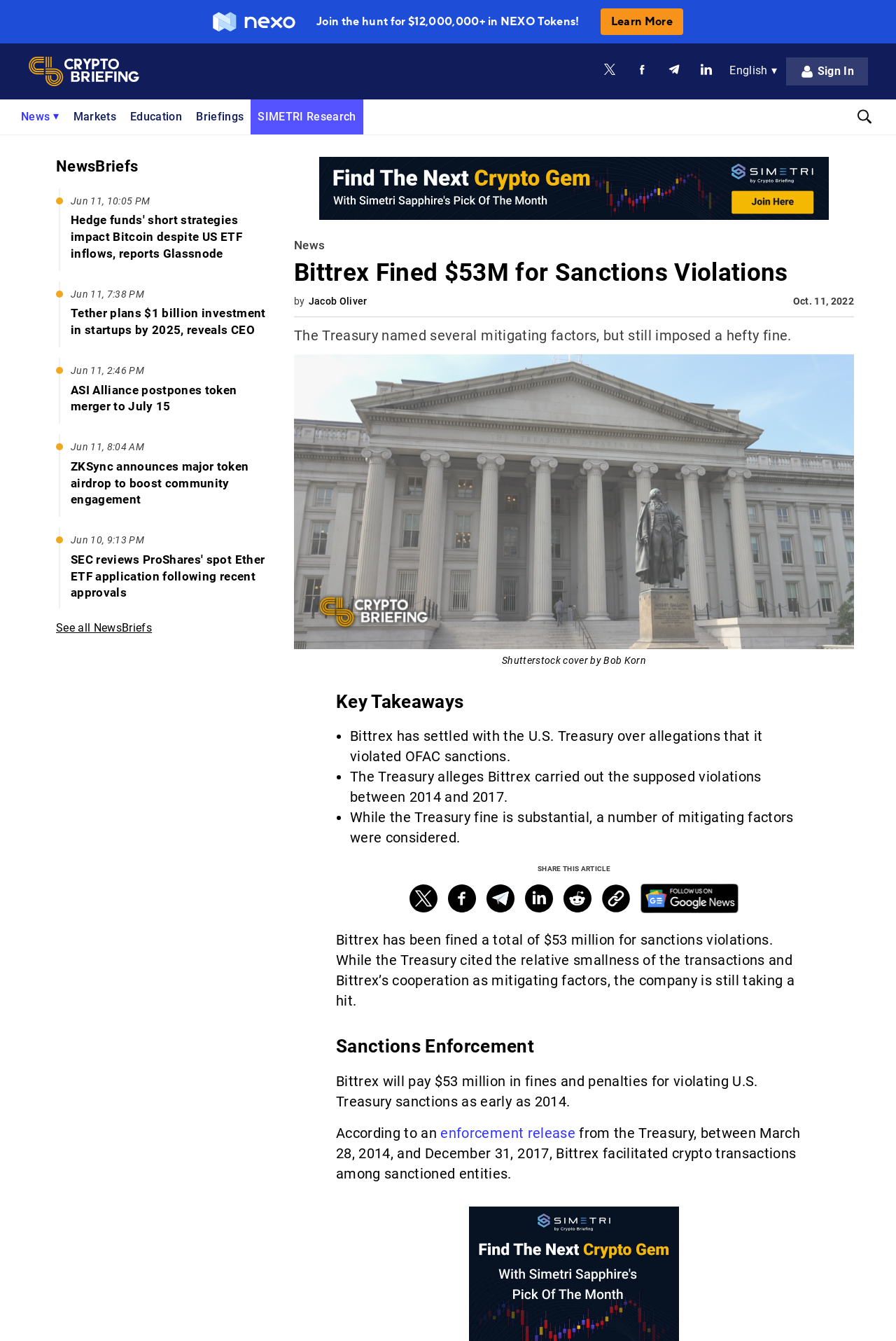How many news briefs are listed on the webpage?
Refer to the image and provide a one-word or short phrase answer.

15